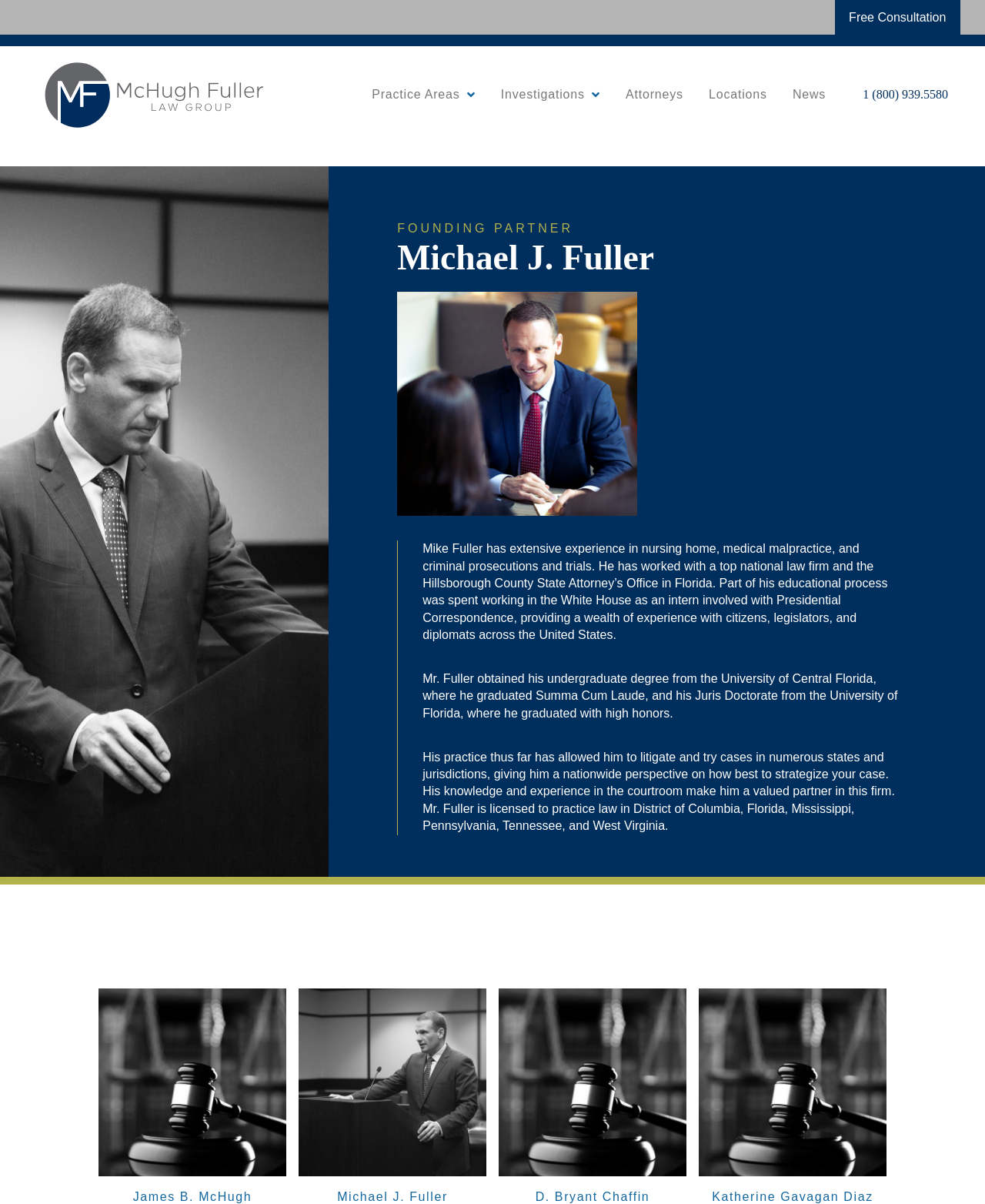Can you give a detailed response to the following question using the information from the image? What is the practice area mentioned on the webpage?

I found the practice area mentioned on the webpage by looking at the link elements with the text 'Elder Abuse & Neglect Lawsuits'. There are multiple instances of this link on the webpage.